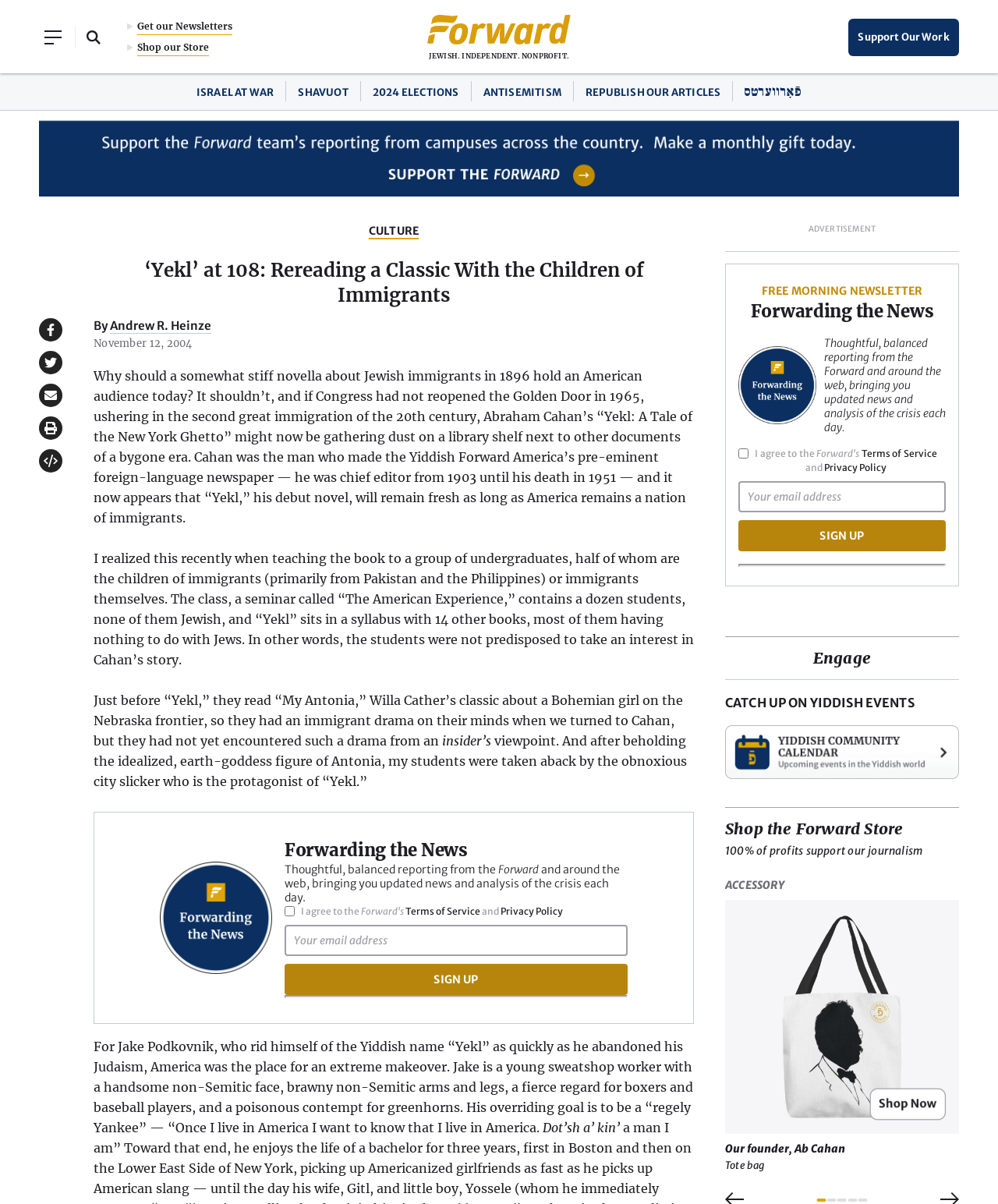Determine the bounding box coordinates of the element's region needed to click to follow the instruction: "Open Search Field". Provide these coordinates as four float numbers between 0 and 1, formatted as [left, top, right, bottom].

[0.076, 0.016, 0.112, 0.046]